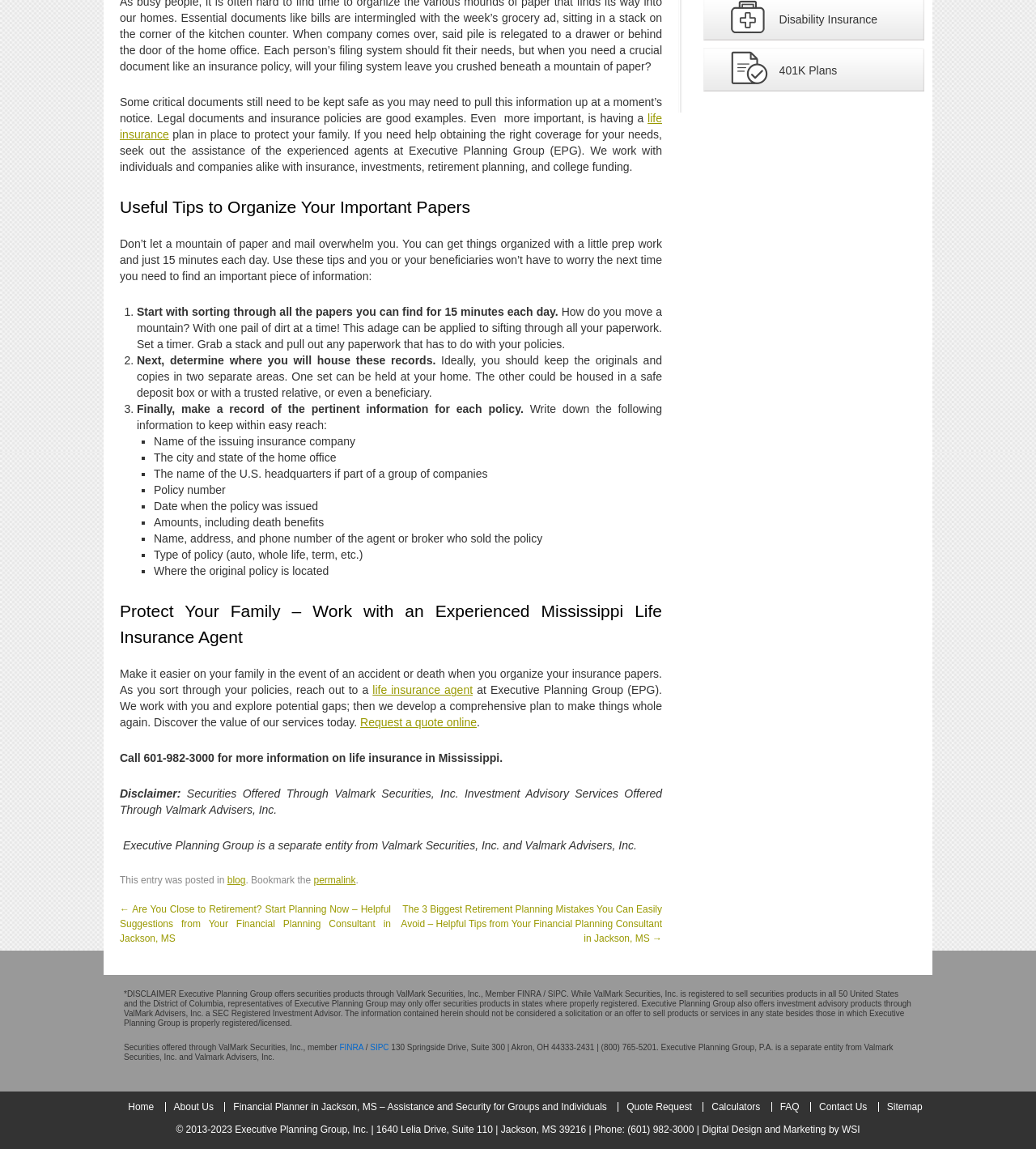Predict the bounding box coordinates of the UI element that matches this description: "life insurance agent". The coordinates should be in the format [left, top, right, bottom] with each value between 0 and 1.

[0.36, 0.595, 0.456, 0.606]